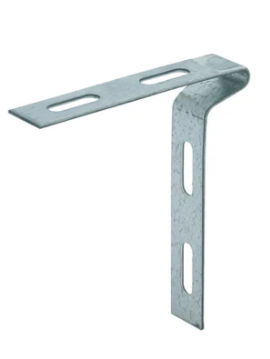What is the purpose of the anchor?
Identify the answer in the screenshot and reply with a single word or phrase.

securing lightweight structures